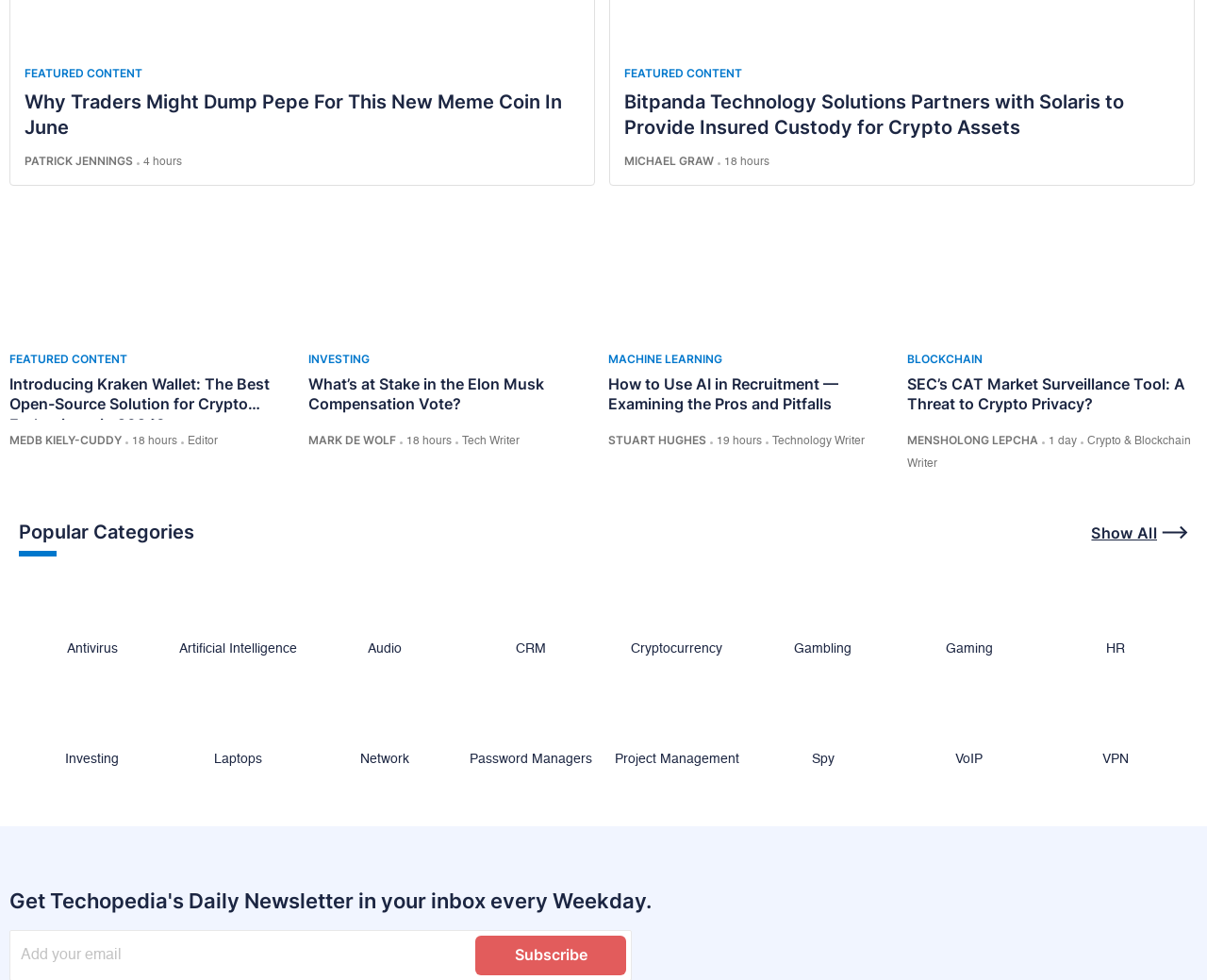Locate the bounding box coordinates of the clickable part needed for the task: "Explore the 'INVESTING' category".

[0.256, 0.359, 0.307, 0.373]